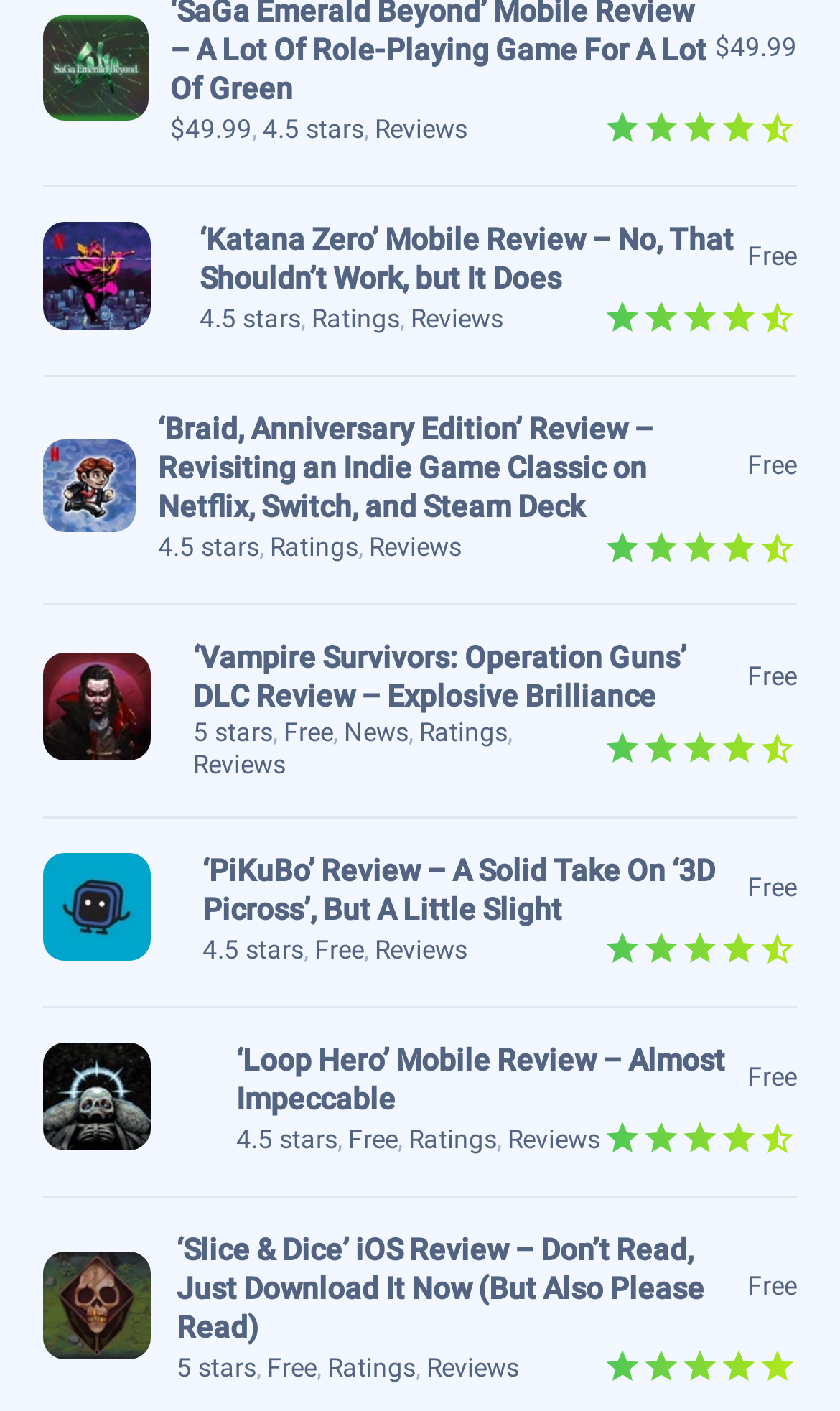Can you show the bounding box coordinates of the region to click on to complete the task described in the instruction: "Check '5 stars' rating"?

[0.211, 0.958, 0.305, 0.98]